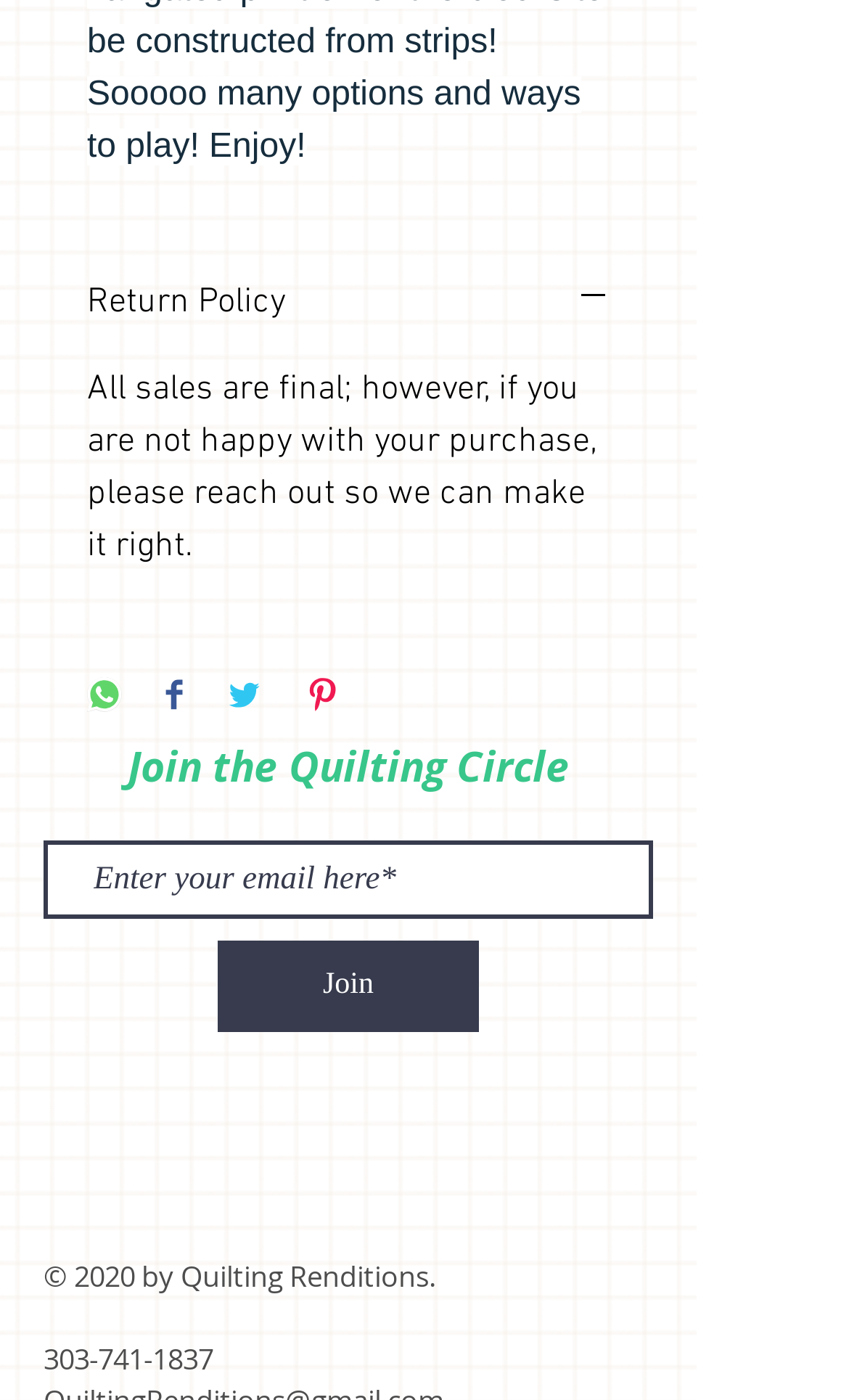Locate the bounding box coordinates of the element that should be clicked to execute the following instruction: "Enter email address".

[0.051, 0.6, 0.769, 0.656]